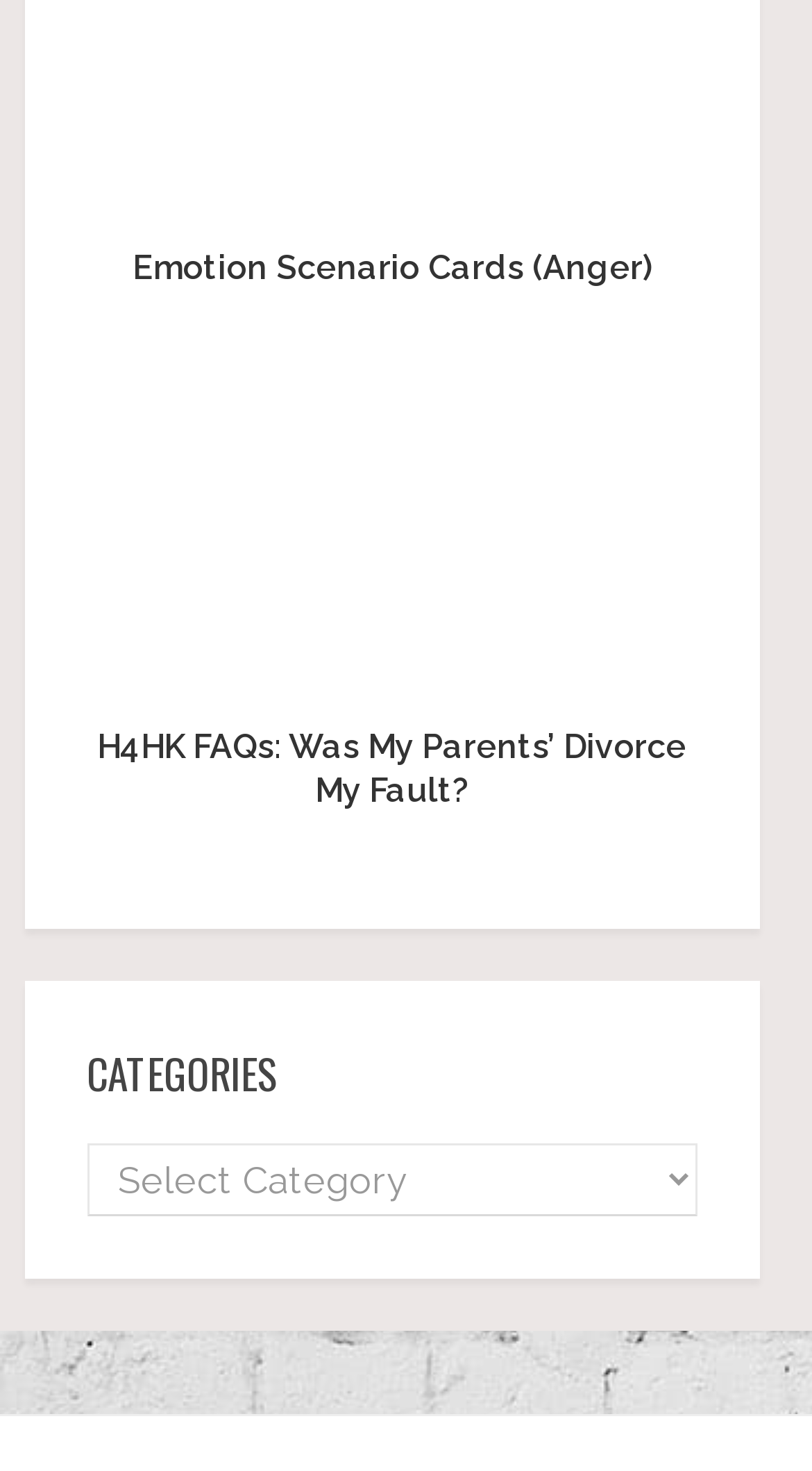Please locate the UI element described by "Emotion Scenario Cards (Anger)" and provide its bounding box coordinates.

[0.107, 0.169, 0.859, 0.198]